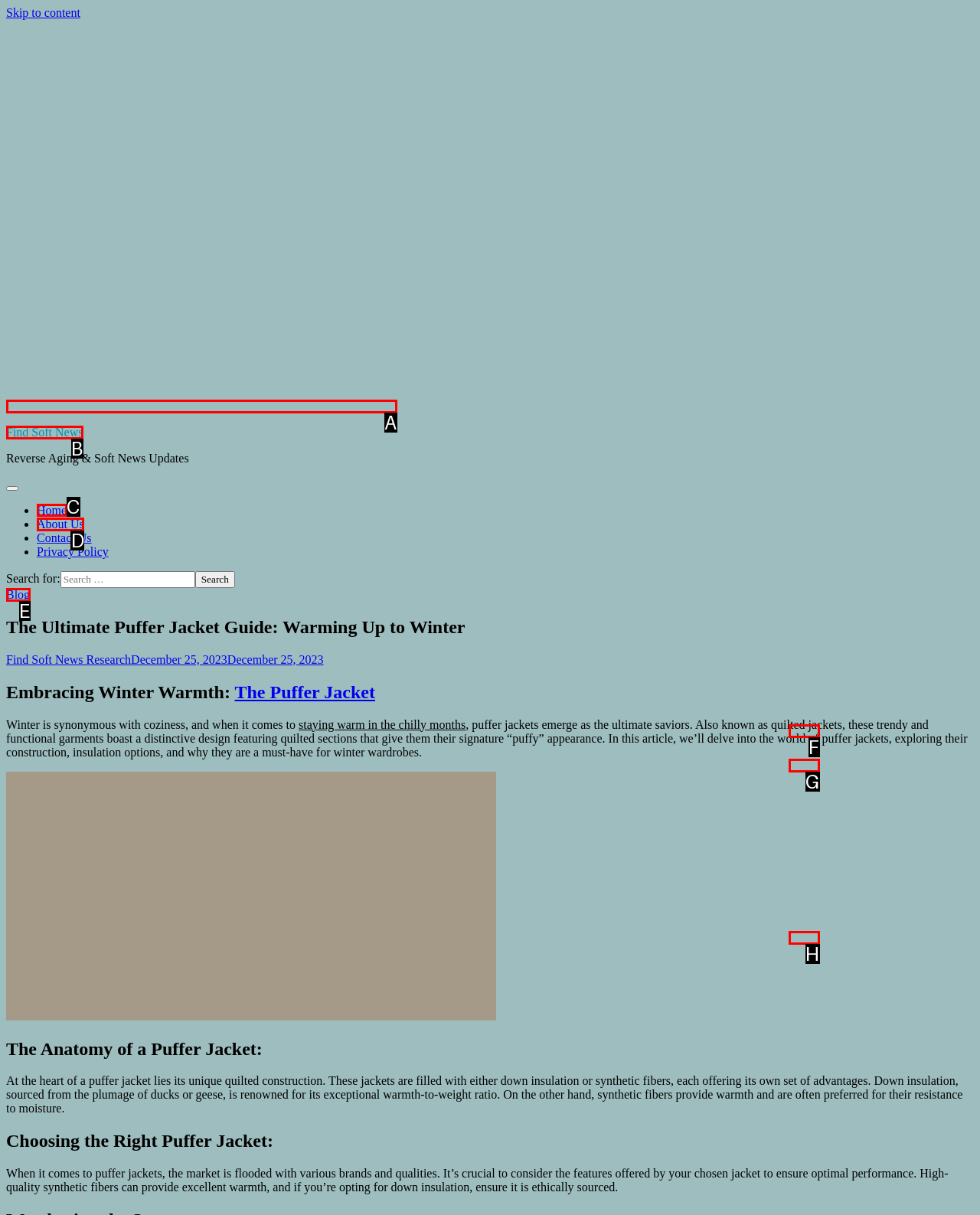Select the proper UI element to click in order to perform the following task: Click on the 'Home' link. Indicate your choice with the letter of the appropriate option.

C